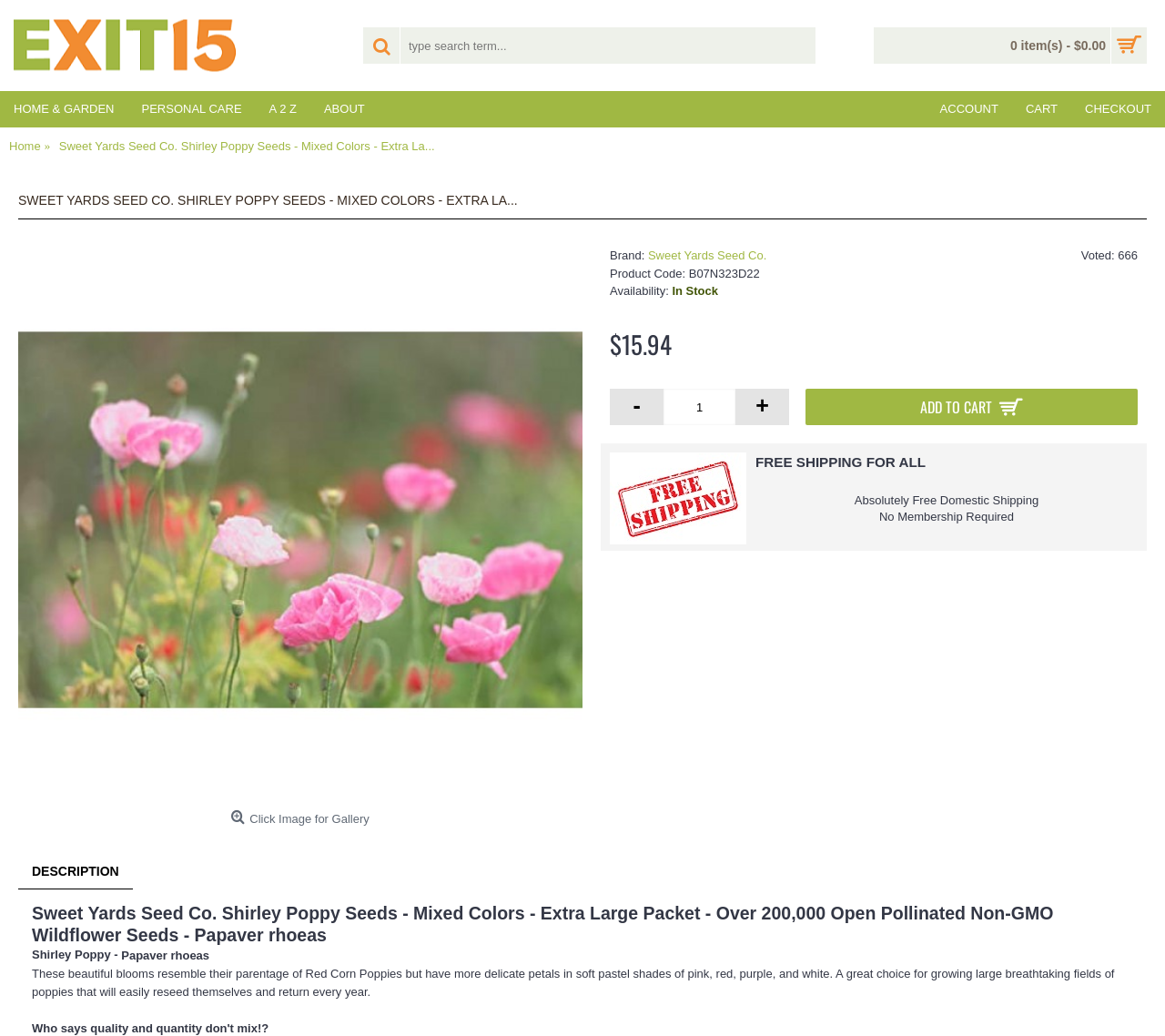Please identify the bounding box coordinates of the element I need to click to follow this instruction: "check out".

[0.92, 0.088, 1.0, 0.123]